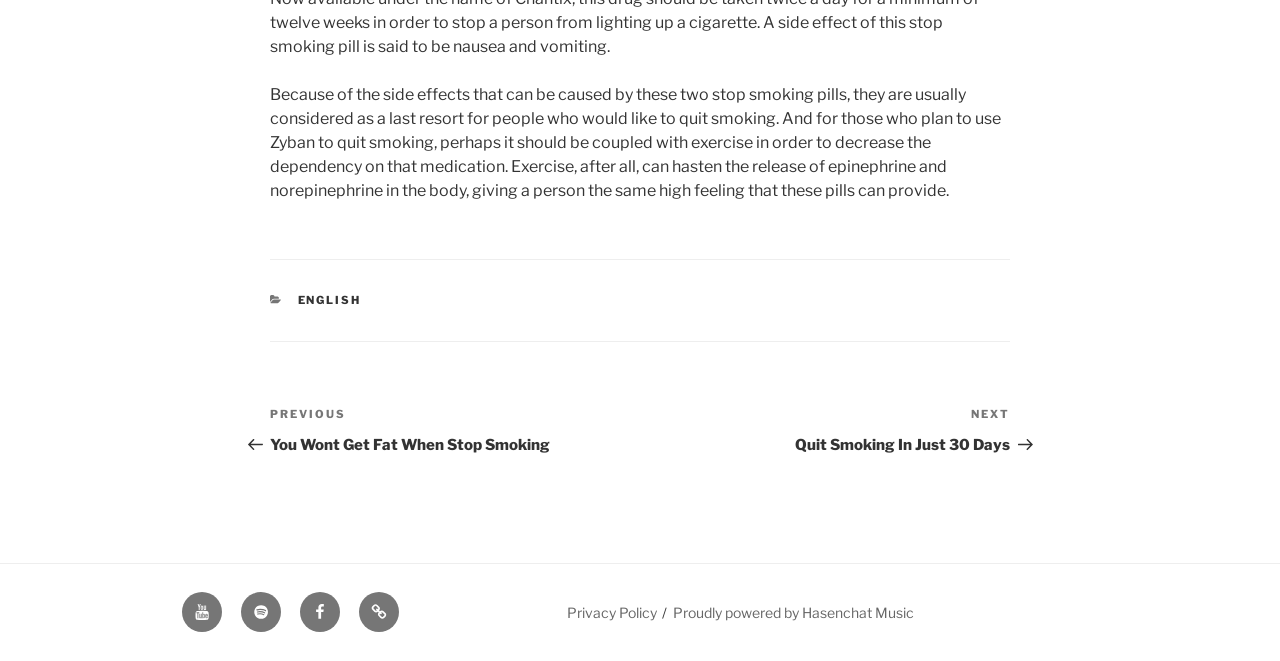For the following element description, predict the bounding box coordinates in the format (top-left x, top-left y, bottom-right x, bottom-right y). All values should be floating point numbers between 0 and 1. Description: Proudly powered by Hasenchat Music

[0.526, 0.914, 0.714, 0.939]